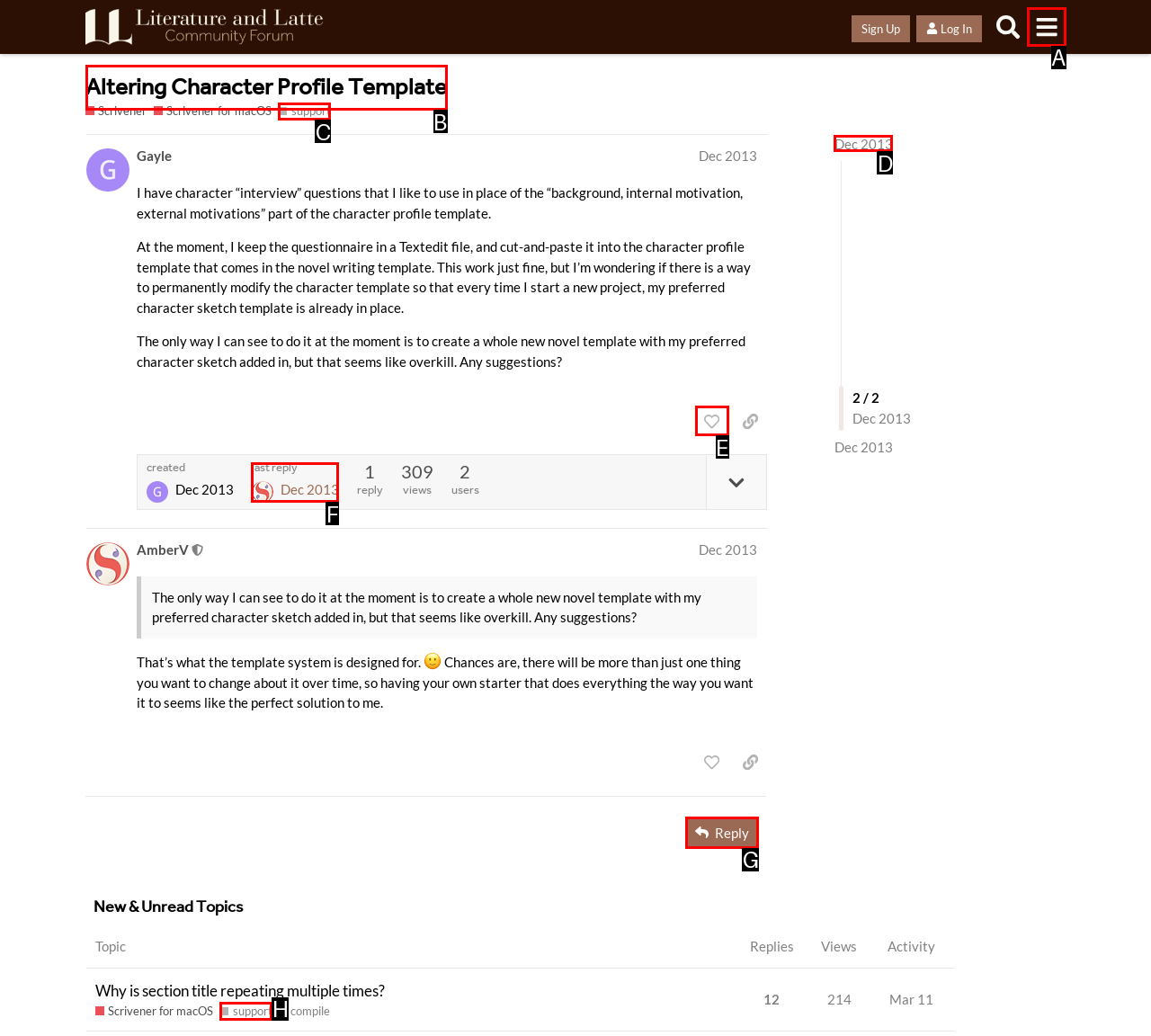What option should I click on to execute the task: Like this post? Give the letter from the available choices.

E